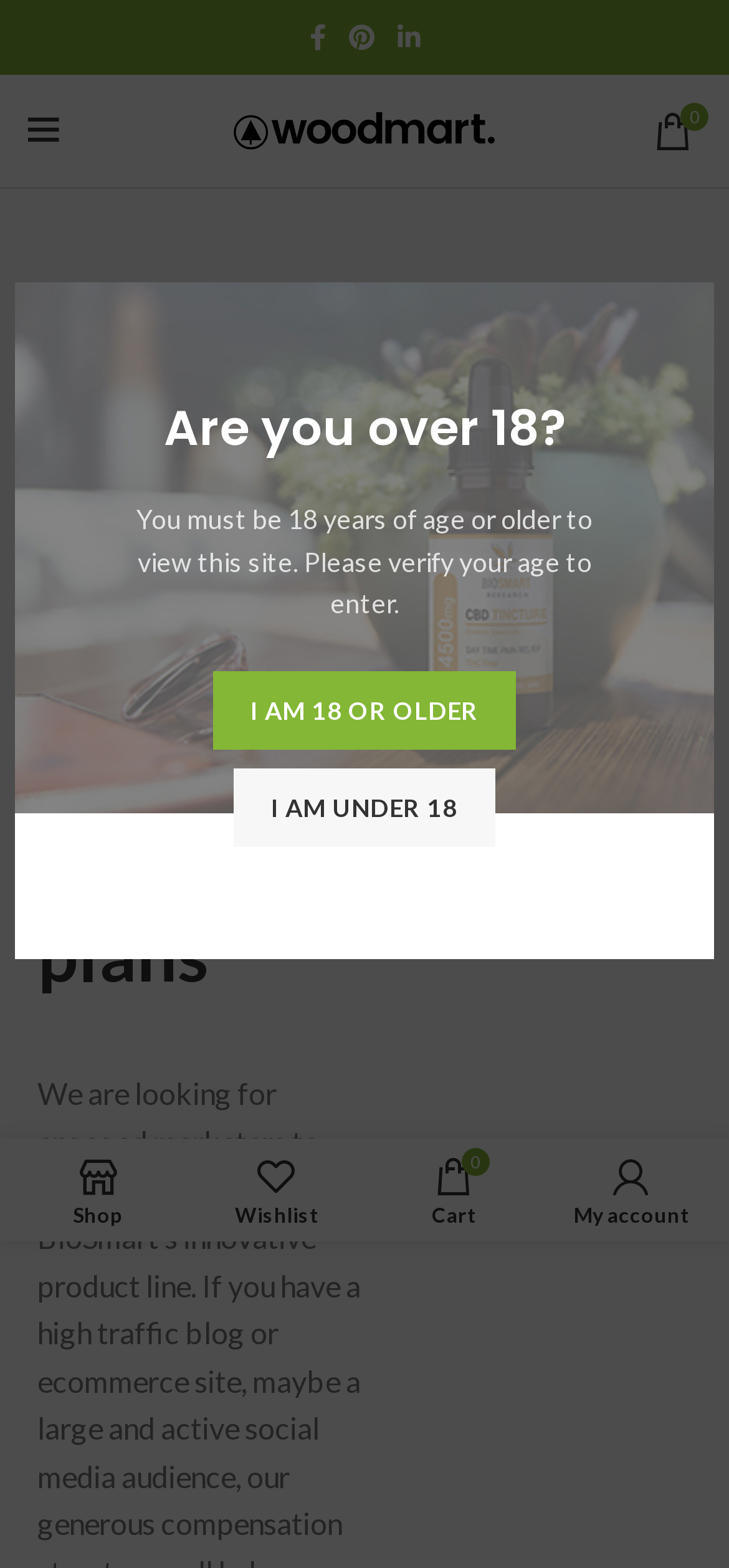What is the logo of the website?
Please provide an in-depth and detailed response to the question.

The logo is an image with the text 'BioSmart Hemp' next to it, located at the top-left corner of the webpage. The image is not described, but the text is clearly visible.